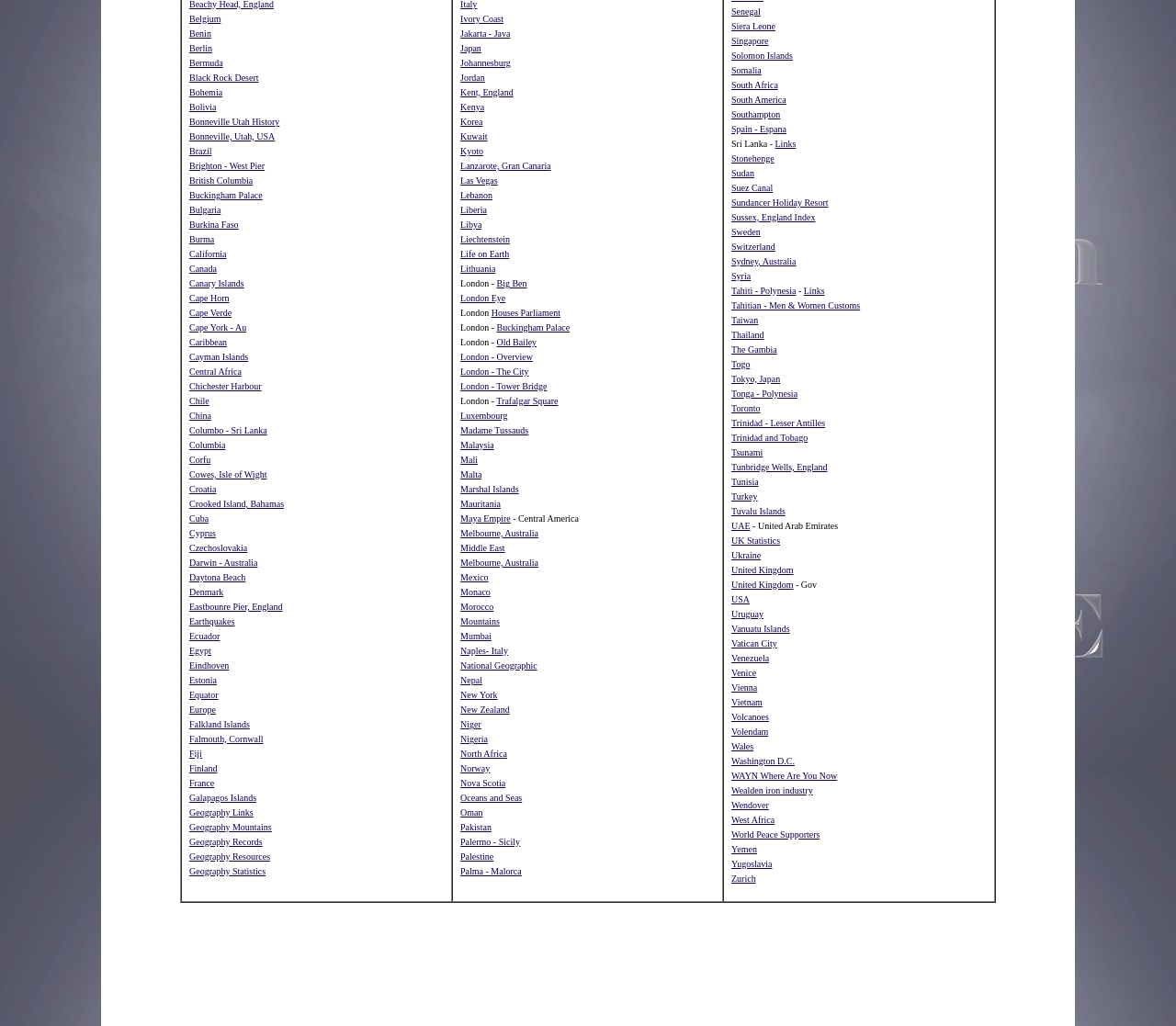Are there any images on the webpage?
Based on the screenshot, respond with a single word or phrase.

No